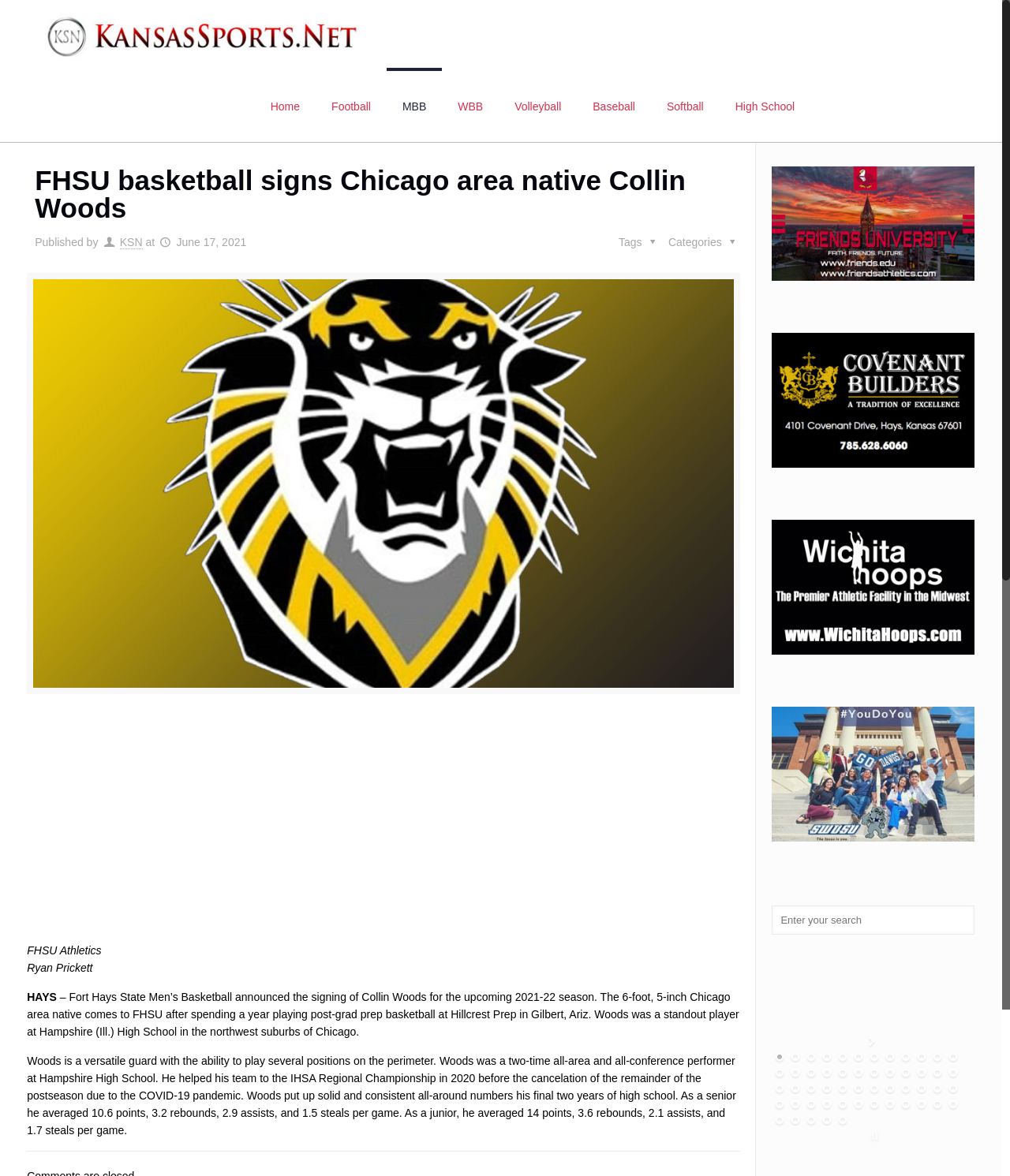Please mark the clickable region by giving the bounding box coordinates needed to complete this instruction: "Enter search keywords in the search box".

[0.764, 0.77, 0.965, 0.795]